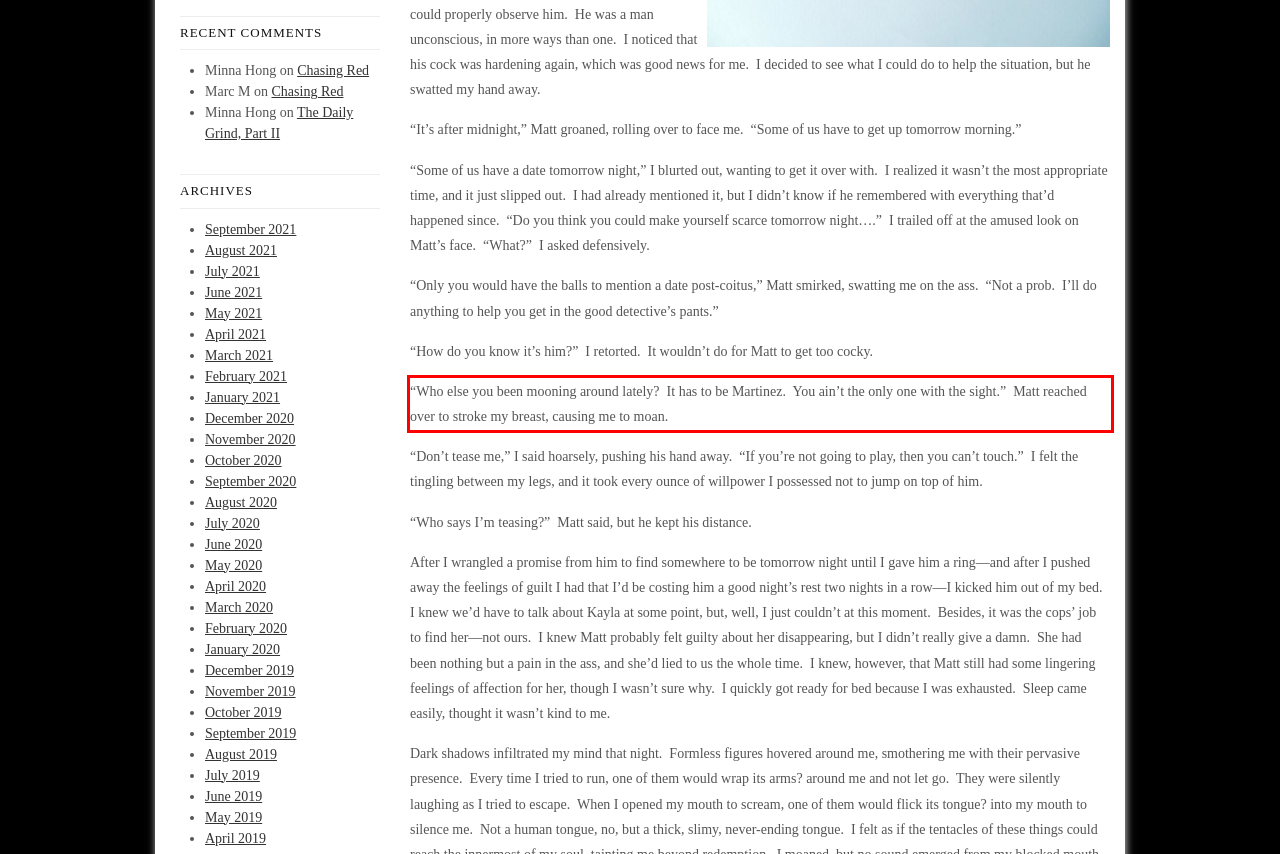Review the webpage screenshot provided, and perform OCR to extract the text from the red bounding box.

“Who else you been mooning around lately? It has to be Martinez. You ain’t the only one with the sight.” Matt reached over to stroke my breast, causing me to moan.